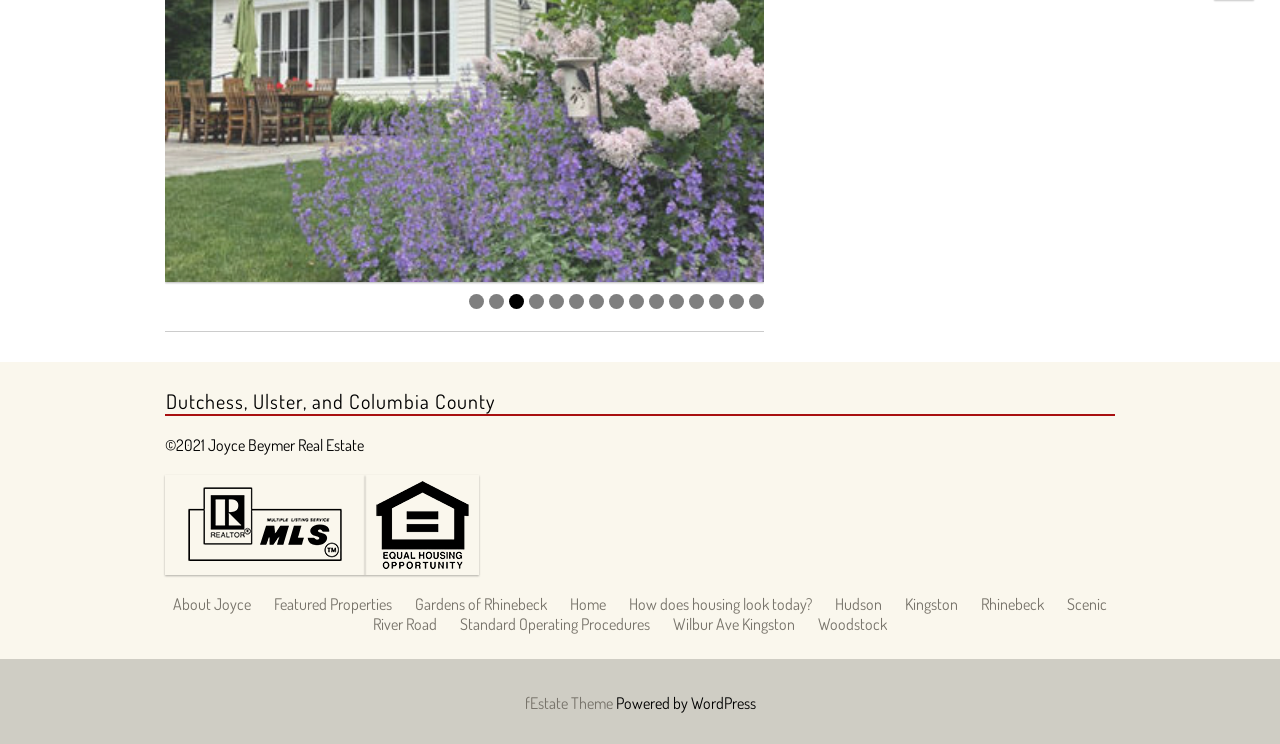What is the name of the city mentioned in the link 'Wilbur Ave Kingston'?
Answer with a single word or phrase by referring to the visual content.

Kingston